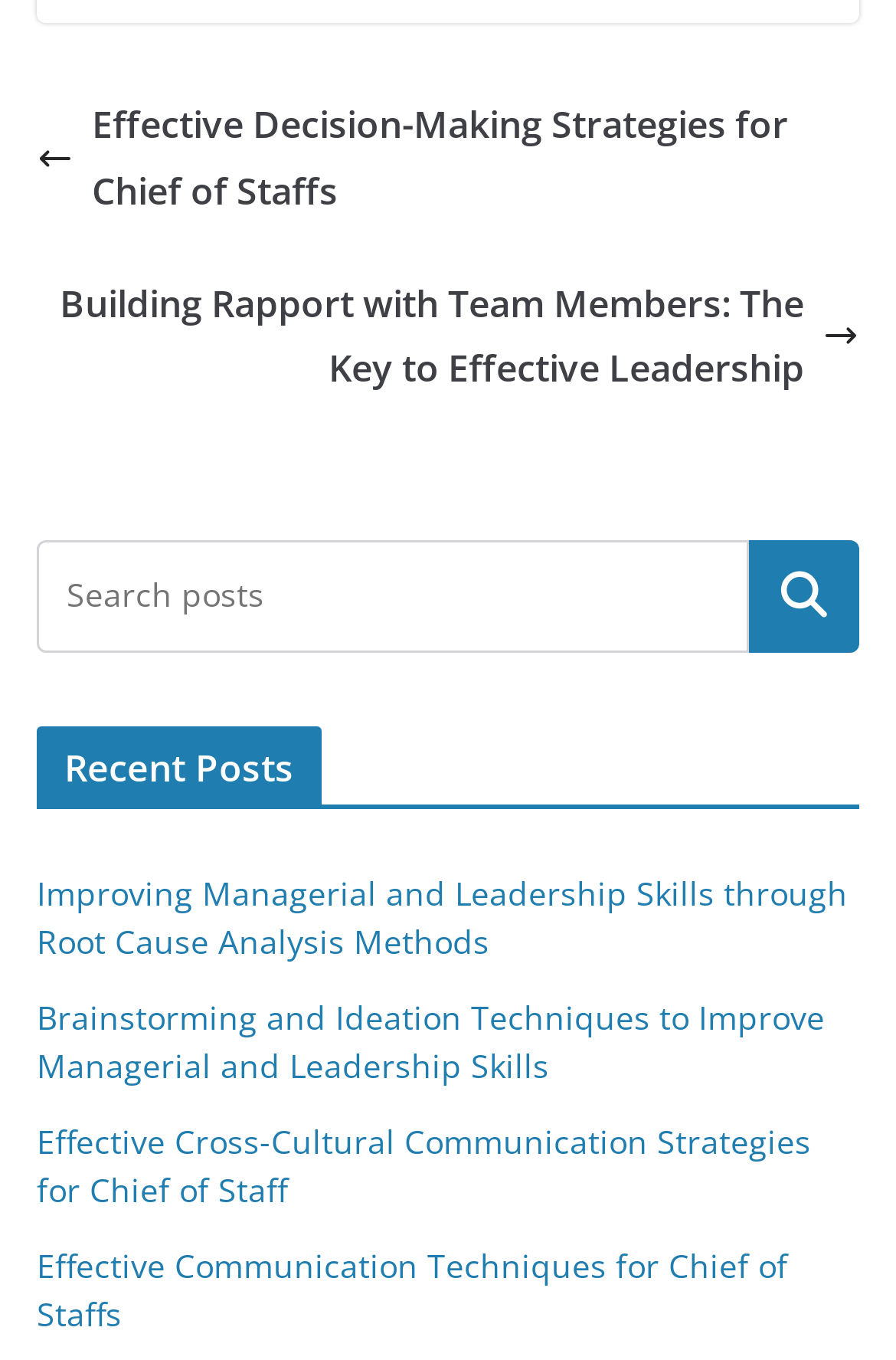Please pinpoint the bounding box coordinates for the region I should click to adhere to this instruction: "Browse Recent Posts".

[0.041, 0.533, 0.359, 0.592]